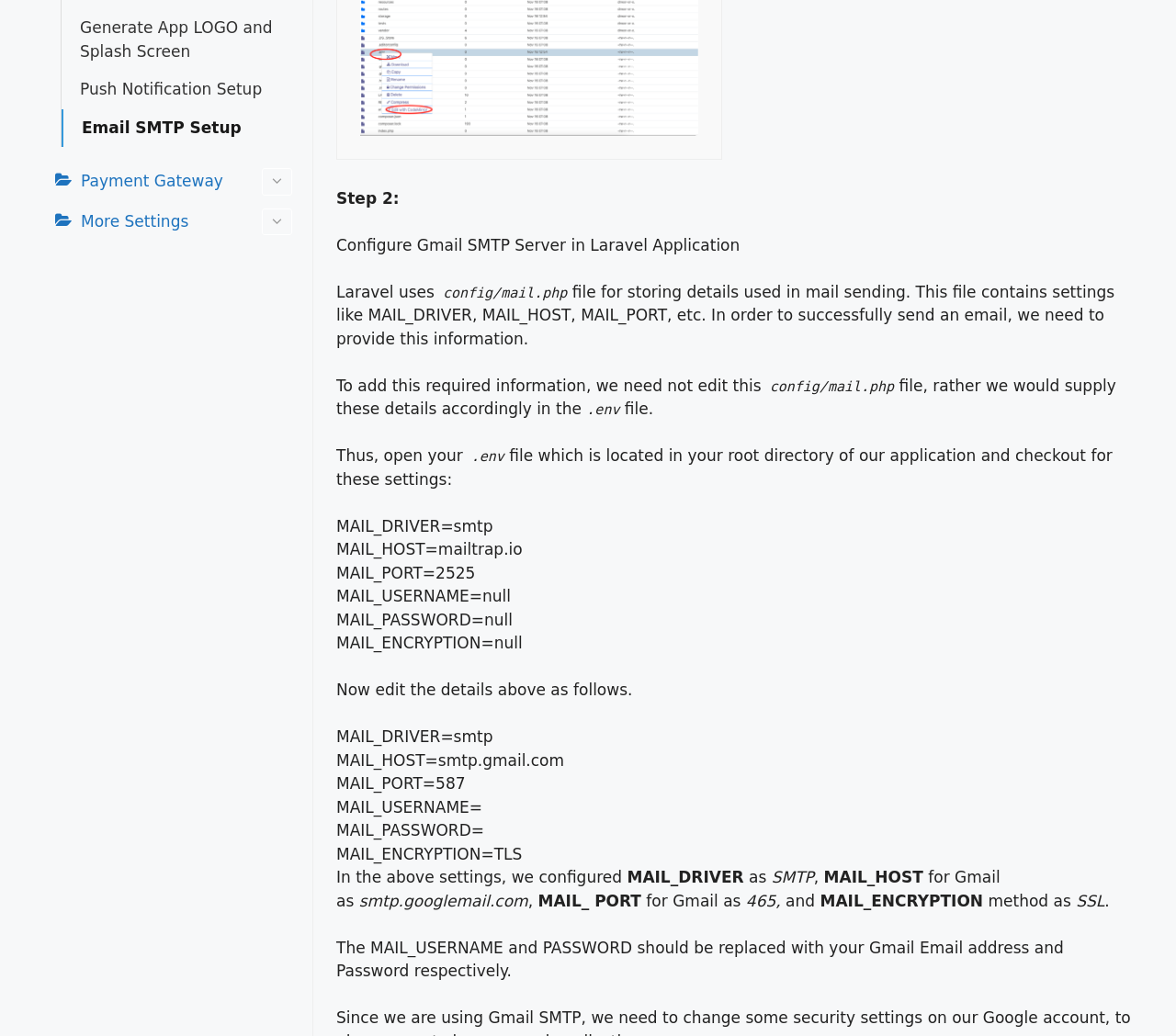Please find the bounding box for the UI element described by: "Push Notification Setup".

[0.052, 0.068, 0.256, 0.105]